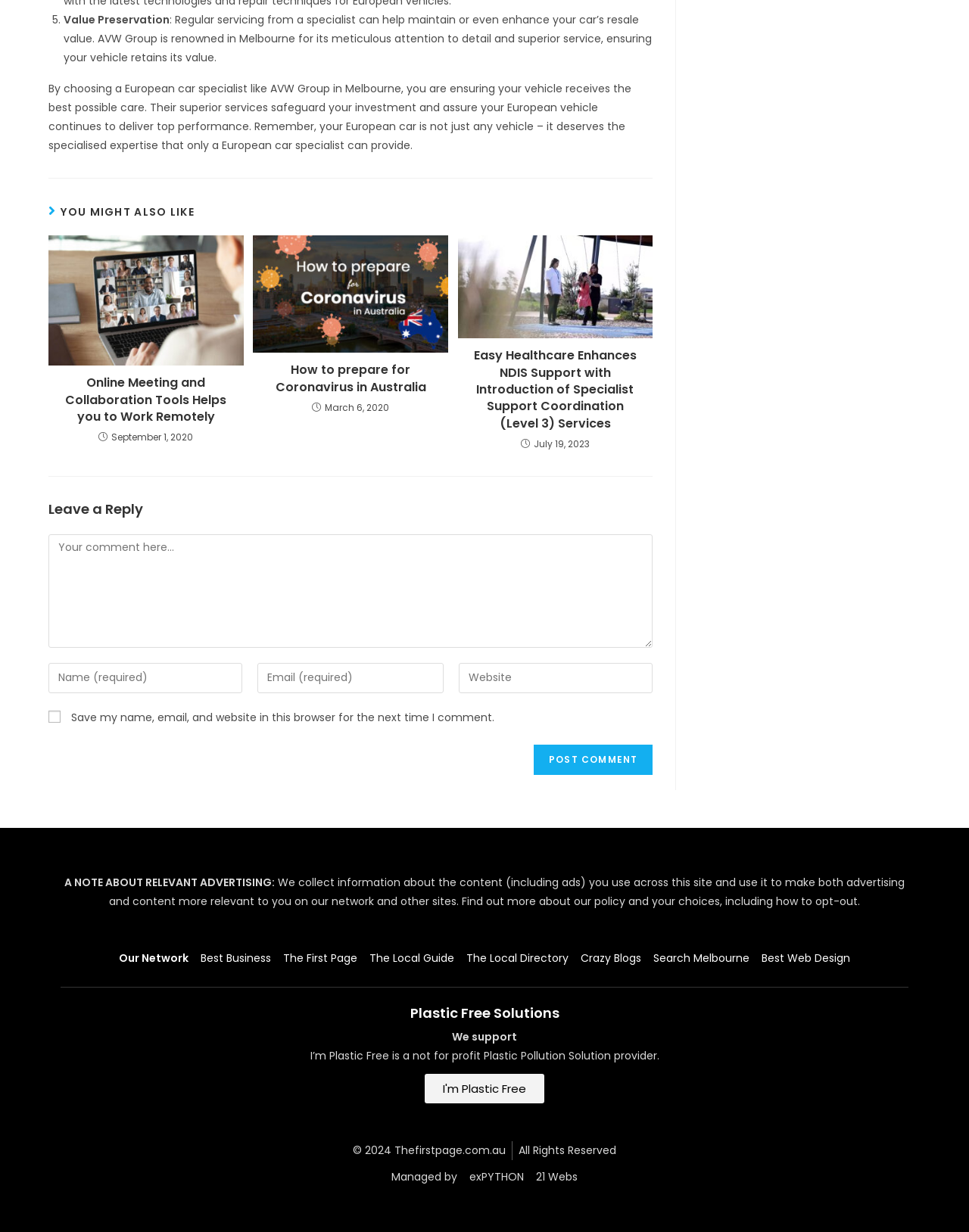How many links are listed under 'Our Network'?
Based on the image, provide a one-word or brief-phrase response.

7